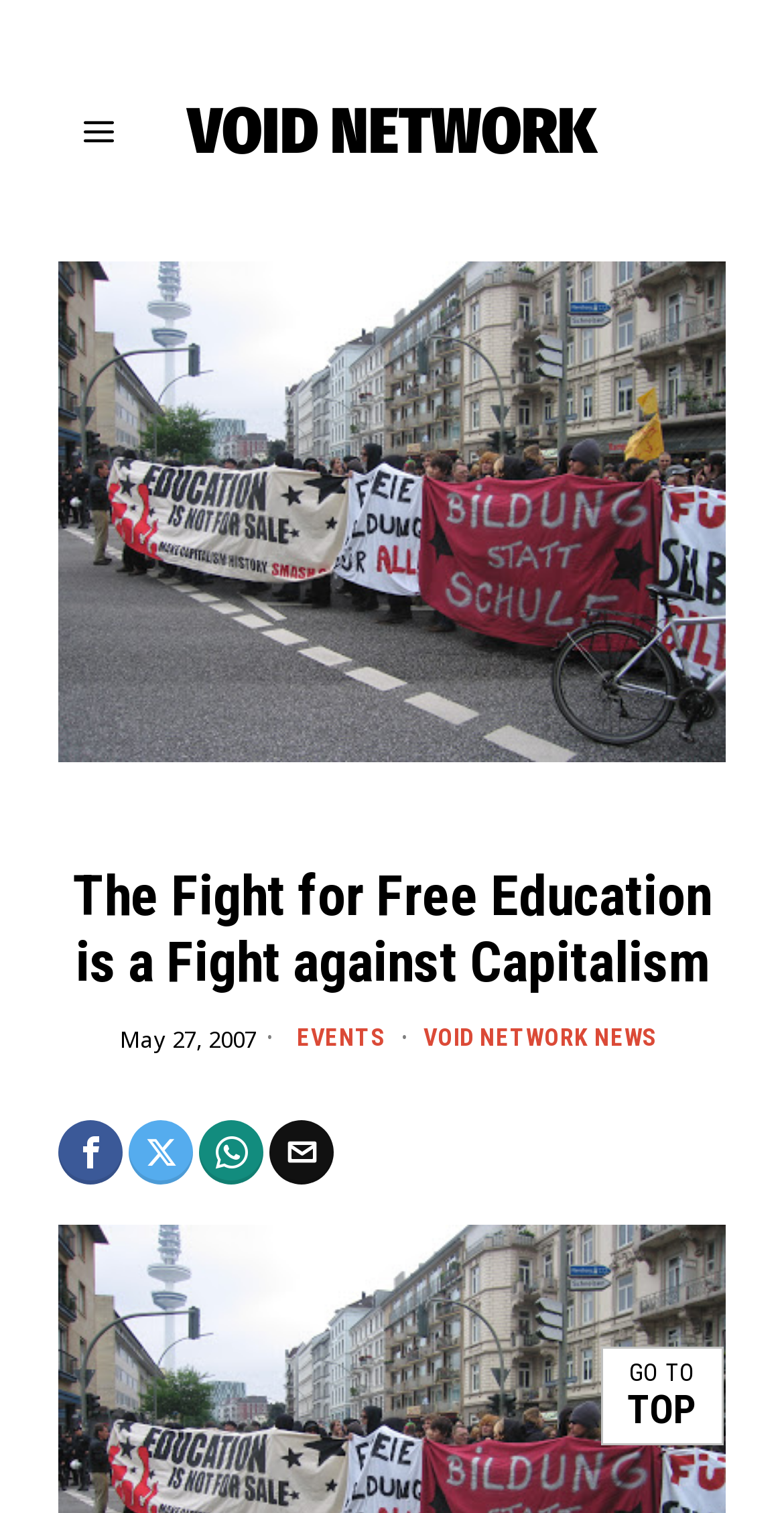Respond to the following query with just one word or a short phrase: 
What is the name of the organization or network?

Void Network